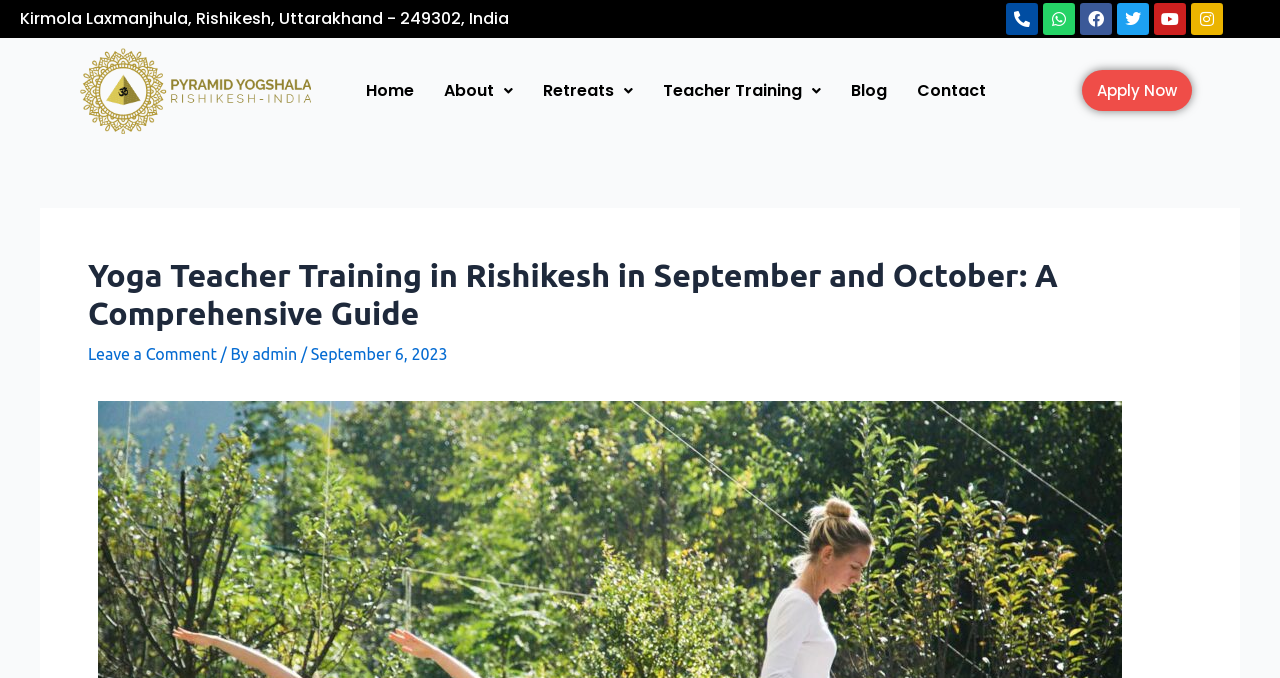What is the address of Pyramid Yogshala?
Using the details shown in the screenshot, provide a comprehensive answer to the question.

I found the address by looking at the heading element with the text 'Kirmola Laxmanjhula, Rishikesh, Uttarakhand - 249302, India' which is located at the top of the webpage.